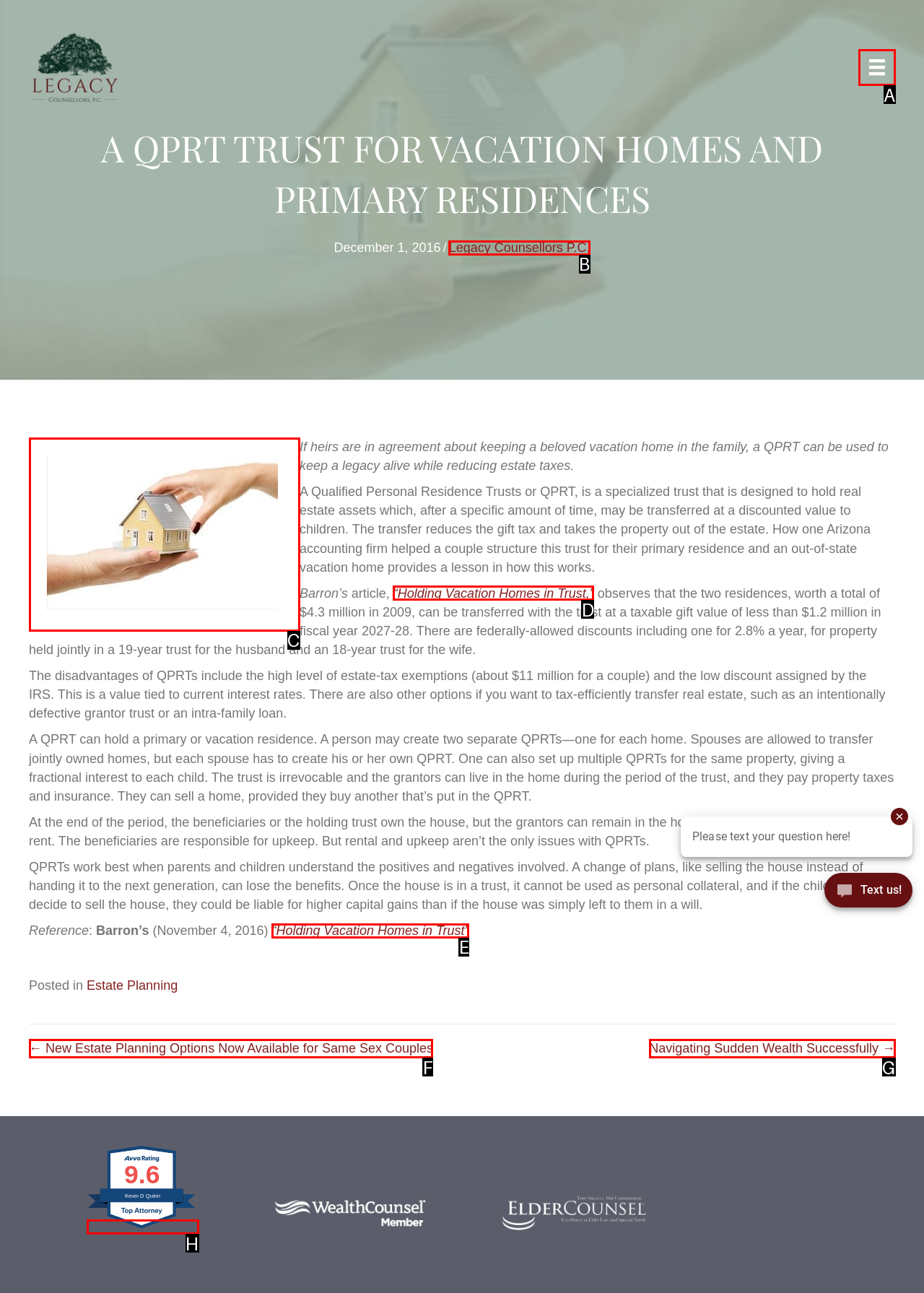Select the appropriate option that fits: Legacy Counsellors P.C.
Reply with the letter of the correct choice.

B